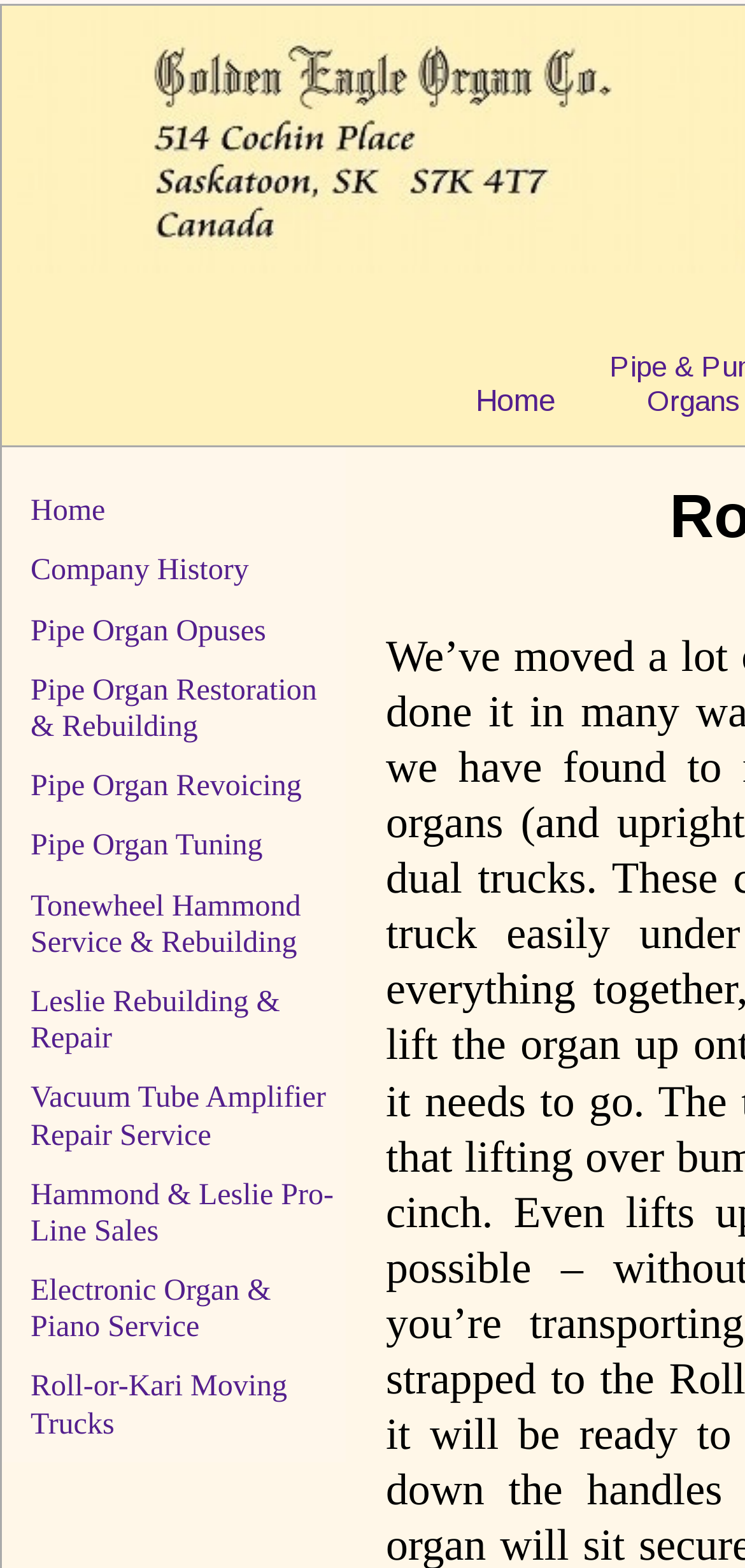Please reply to the following question using a single word or phrase: 
What is the last service listed on the navigation bar?

Electronic Organ & Piano Service